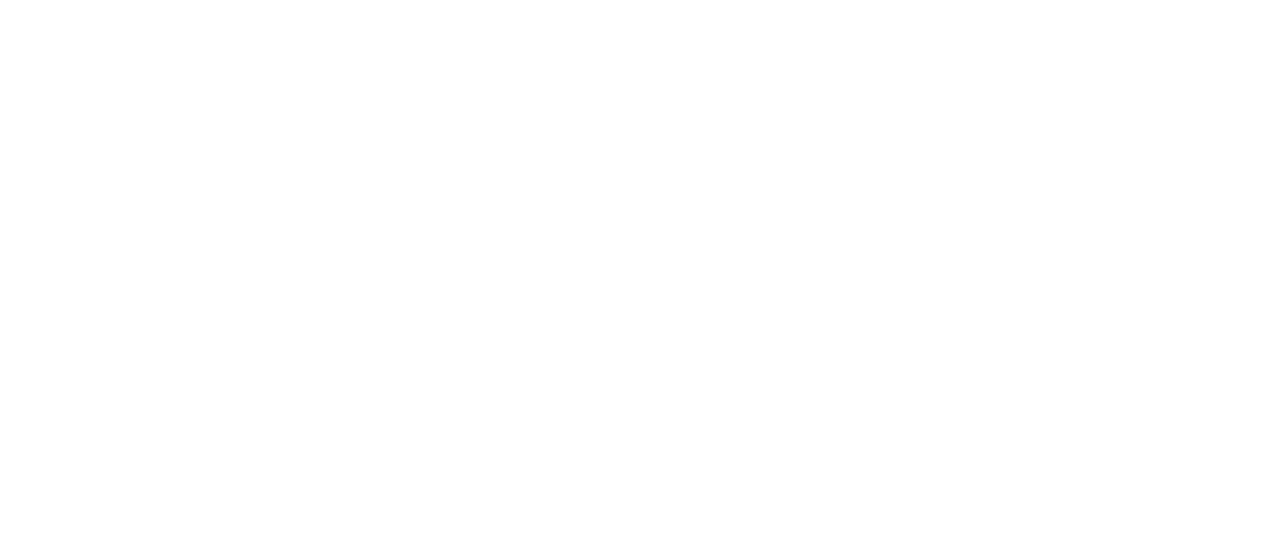Identify the bounding box coordinates for the UI element described as: "See Full Profile". The coordinates should be provided as four floats between 0 and 1: [left, top, right, bottom].

[0.457, 0.253, 0.574, 0.325]